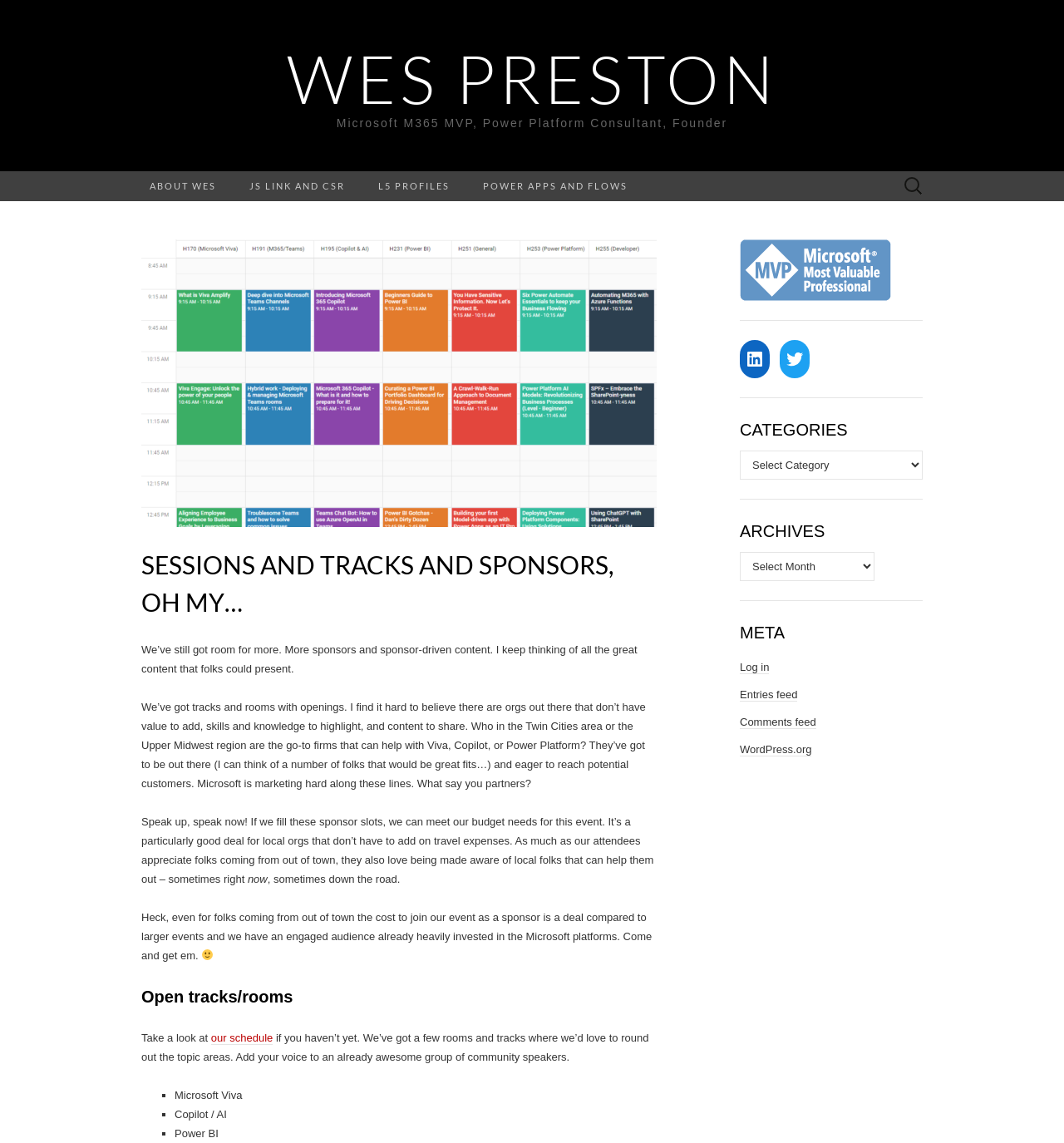Find the bounding box coordinates for the area that should be clicked to accomplish the instruction: "Click the 'Search' button".

None